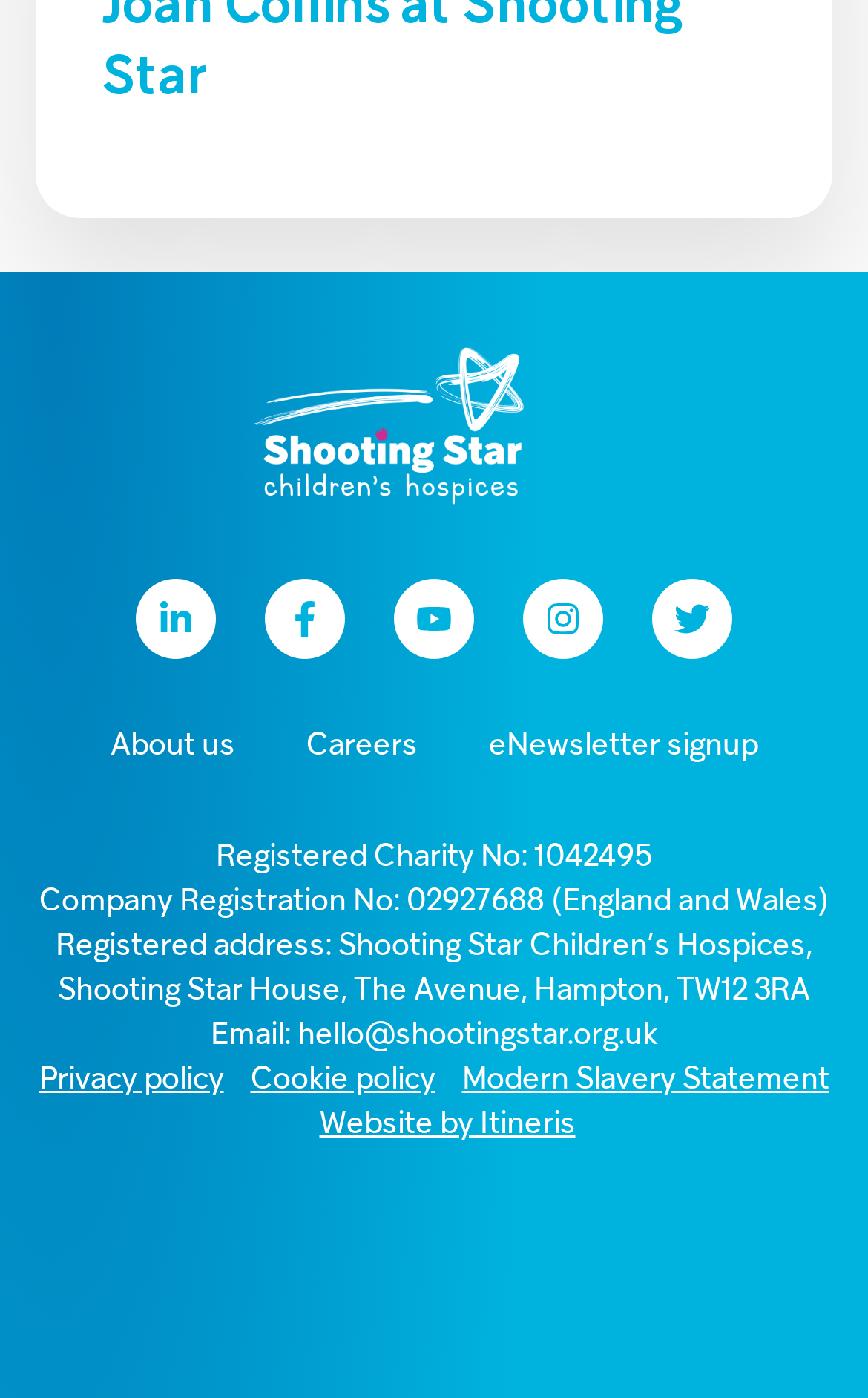Please find the bounding box coordinates of the element that must be clicked to perform the given instruction: "Open Linkedin profile". The coordinates should be four float numbers from 0 to 1, i.e., [left, top, right, bottom].

[0.156, 0.413, 0.249, 0.471]